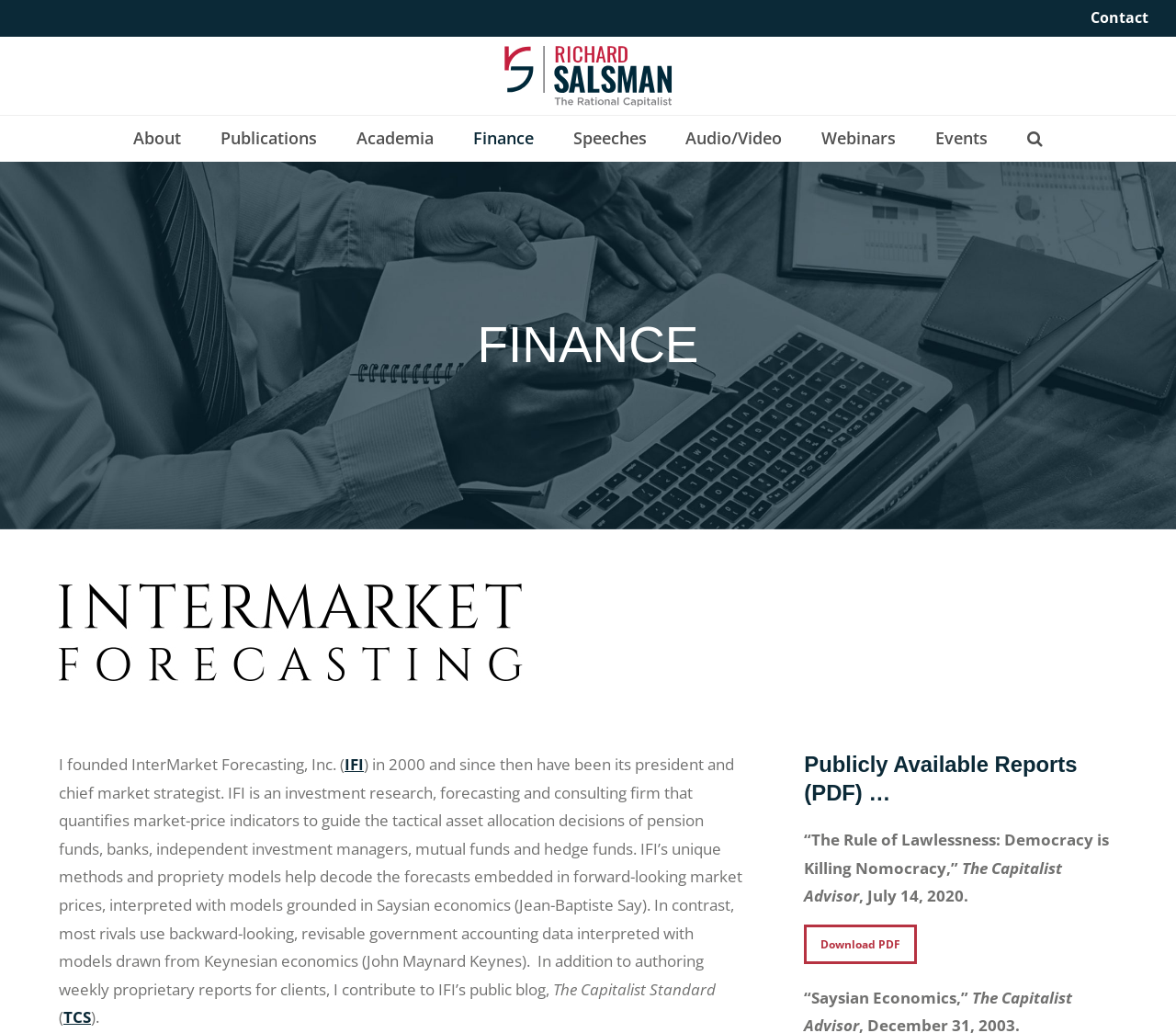Using the information from the screenshot, answer the following question thoroughly:
What is the name of the company founded by Richard Salsman?

According to the webpage, Richard Salsman founded InterMarket Forecasting, Inc. (IFI) in 2000, which is an investment research, forecasting, and consulting firm.